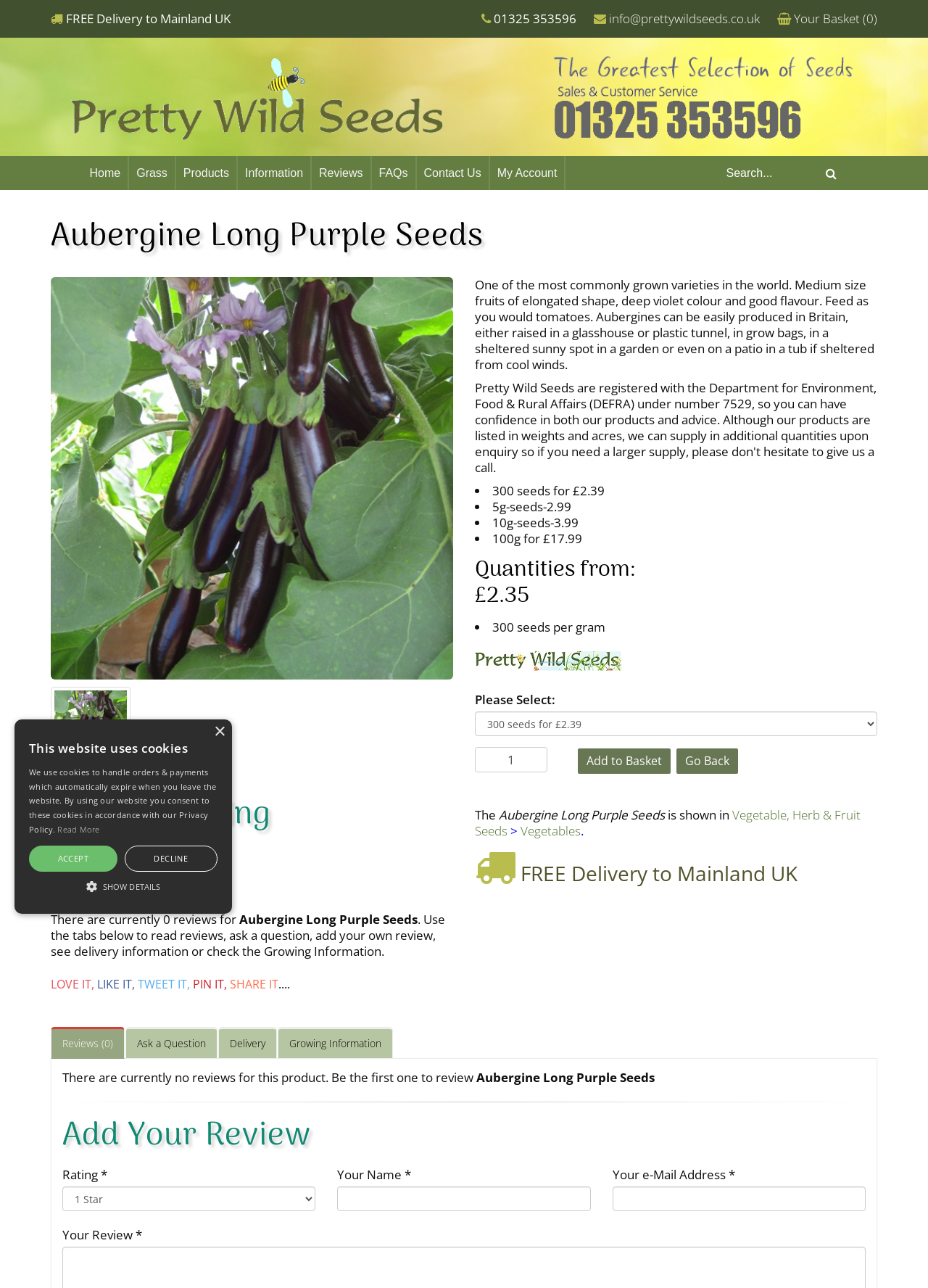How many reviews are there for this product?
Using the image as a reference, deliver a detailed and thorough answer to the question.

I found the answer by looking at the text '0 out of 5 stars from 0 reviews.' which is located below the product rating section.